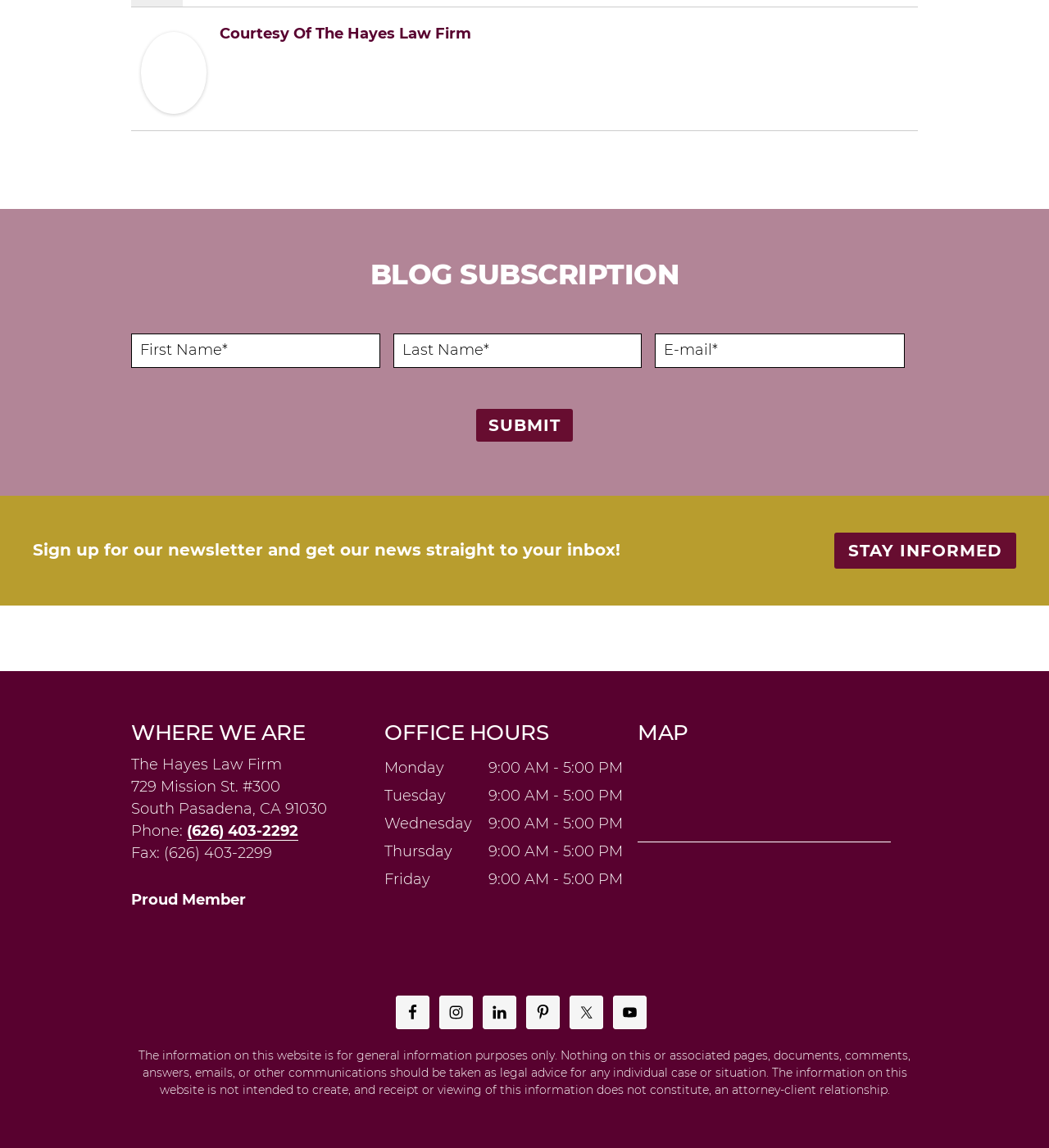What is the law firm's address?
Examine the image and provide an in-depth answer to the question.

I found the address by looking at the 'WHERE WE ARE' section, which lists the law firm's address as 729 Mission St. #300, South Pasadena, CA 91030.